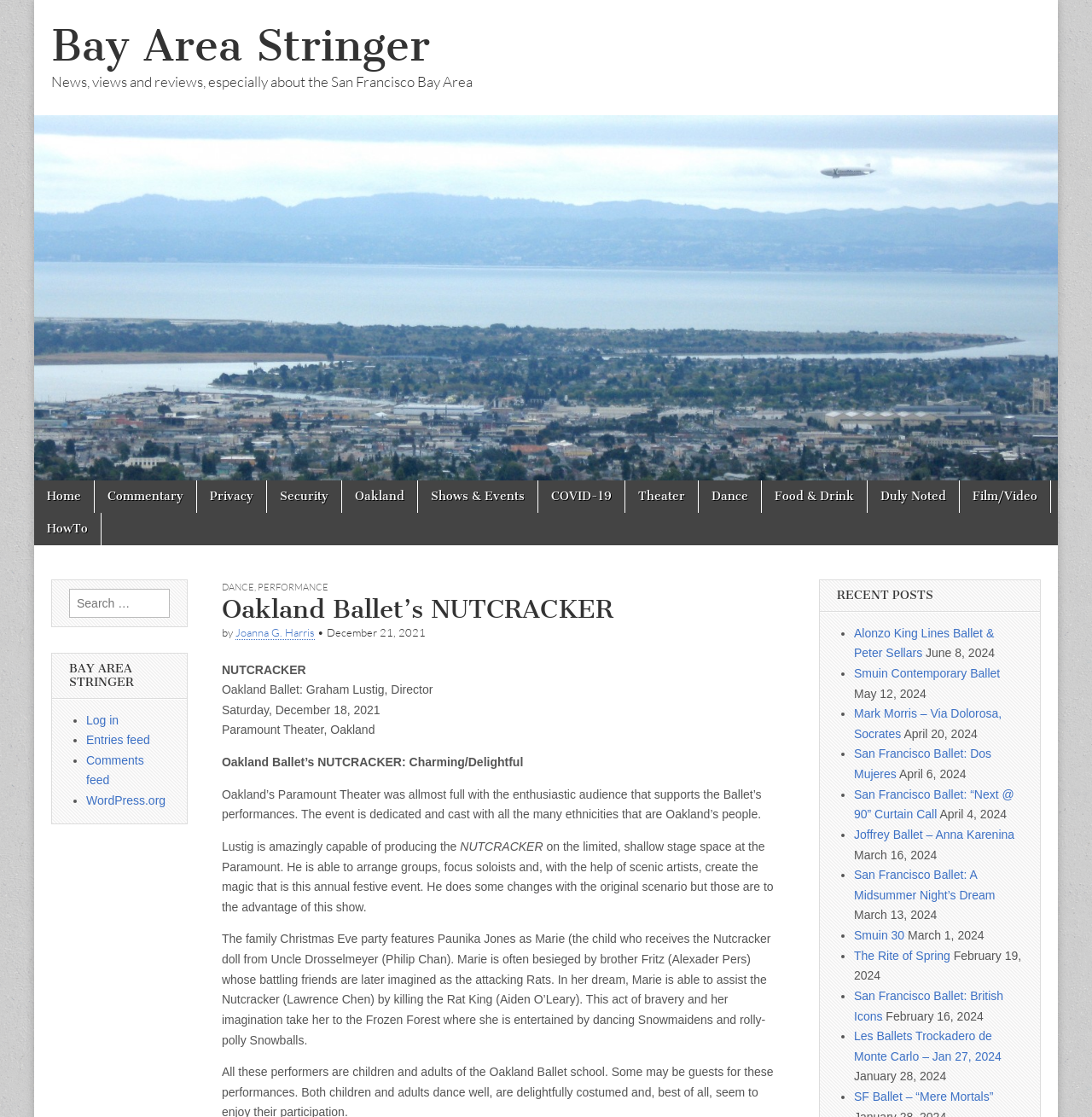What is the name of the ballet company?
Kindly give a detailed and elaborate answer to the question.

The name of the ballet company can be found in the text 'Oakland Ballet’s NUTCRACKER' which is a heading on the webpage, indicating that the webpage is about the Oakland Ballet's production of The Nutcracker.